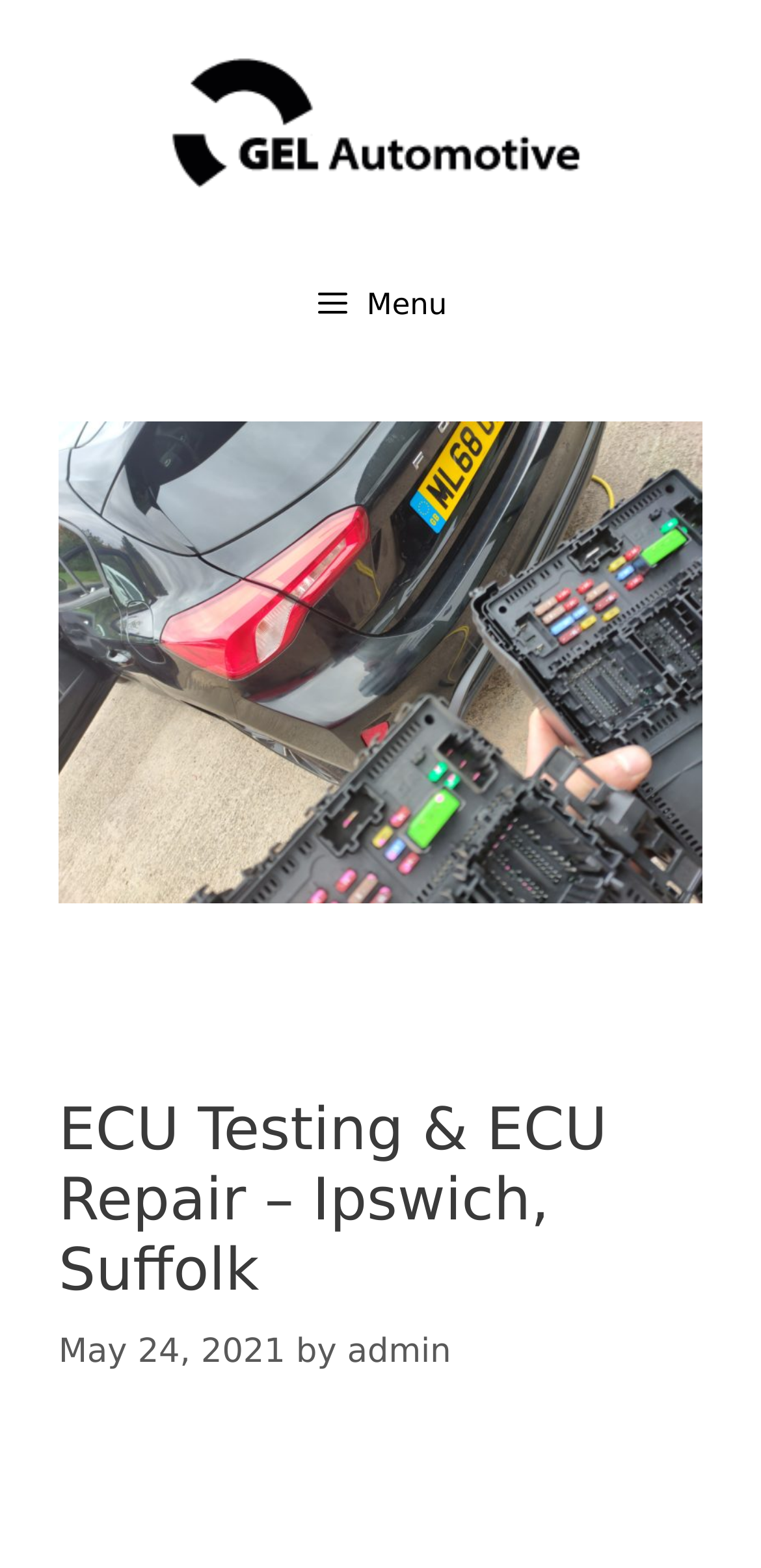Using the element description admin, predict the bounding box coordinates for the UI element. Provide the coordinates in (top-left x, top-left y, bottom-right x, bottom-right y) format with values ranging from 0 to 1.

[0.456, 0.85, 0.593, 0.875]